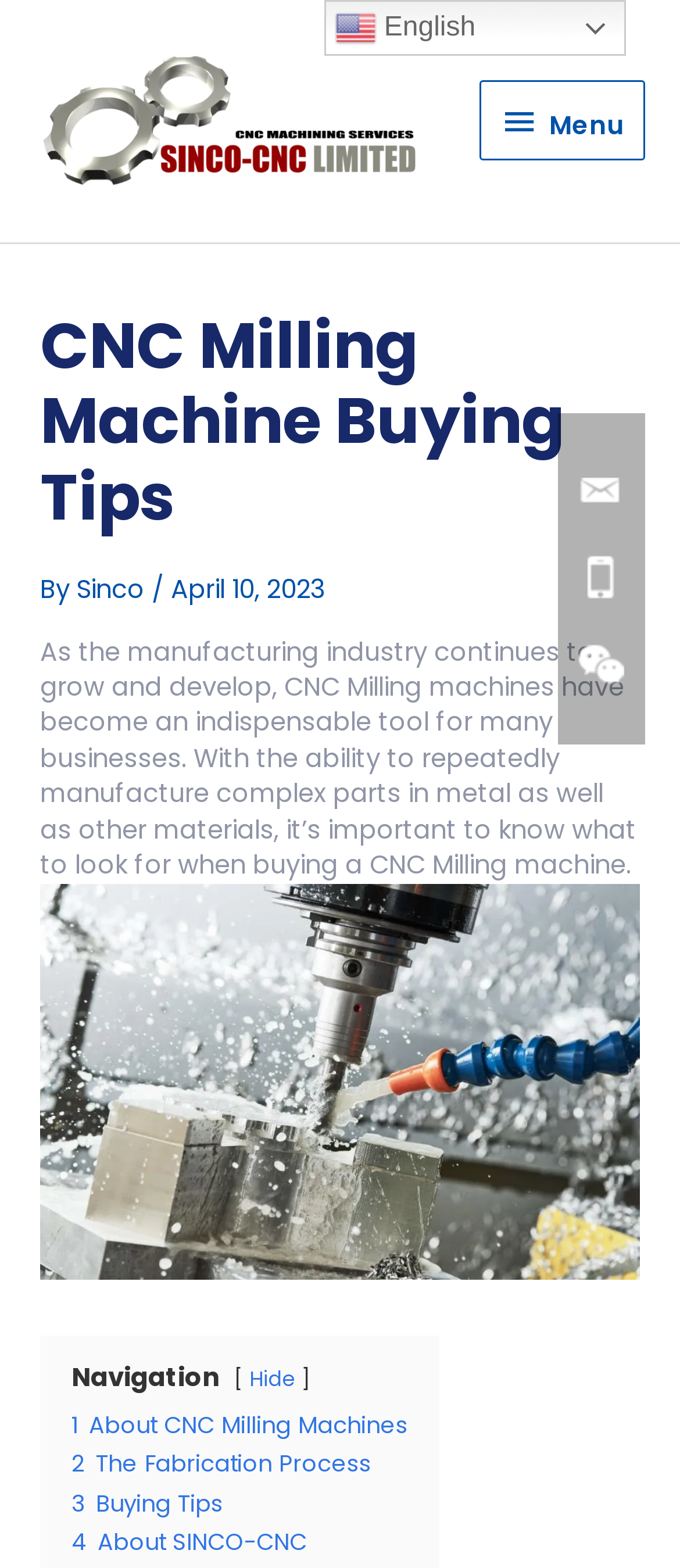What is the date of the article?
Using the image, respond with a single word or phrase.

April 10, 2023